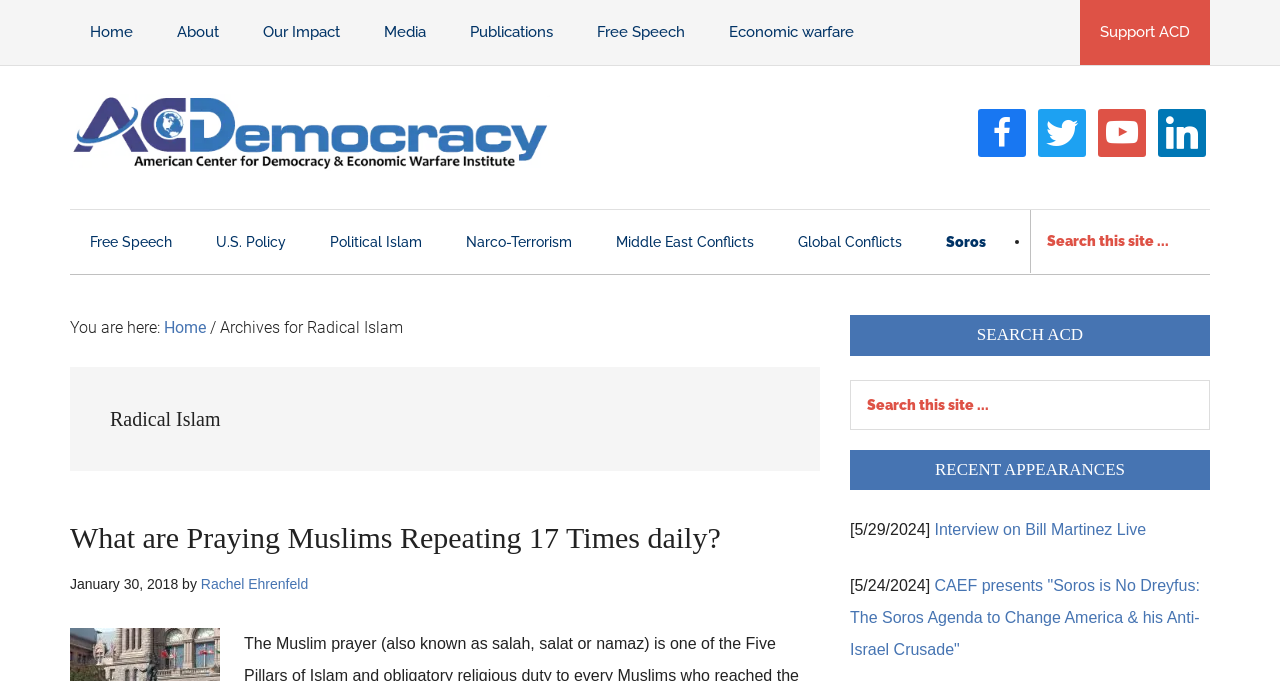Please provide a detailed answer to the question below by examining the image:
What is the topic of the 'Recent Appearances' section?

The 'Recent Appearances' section is located in the primary sidebar and lists recent interviews and presentations, including dates and titles. It appears to be a section that showcases the organization's recent activities and appearances.